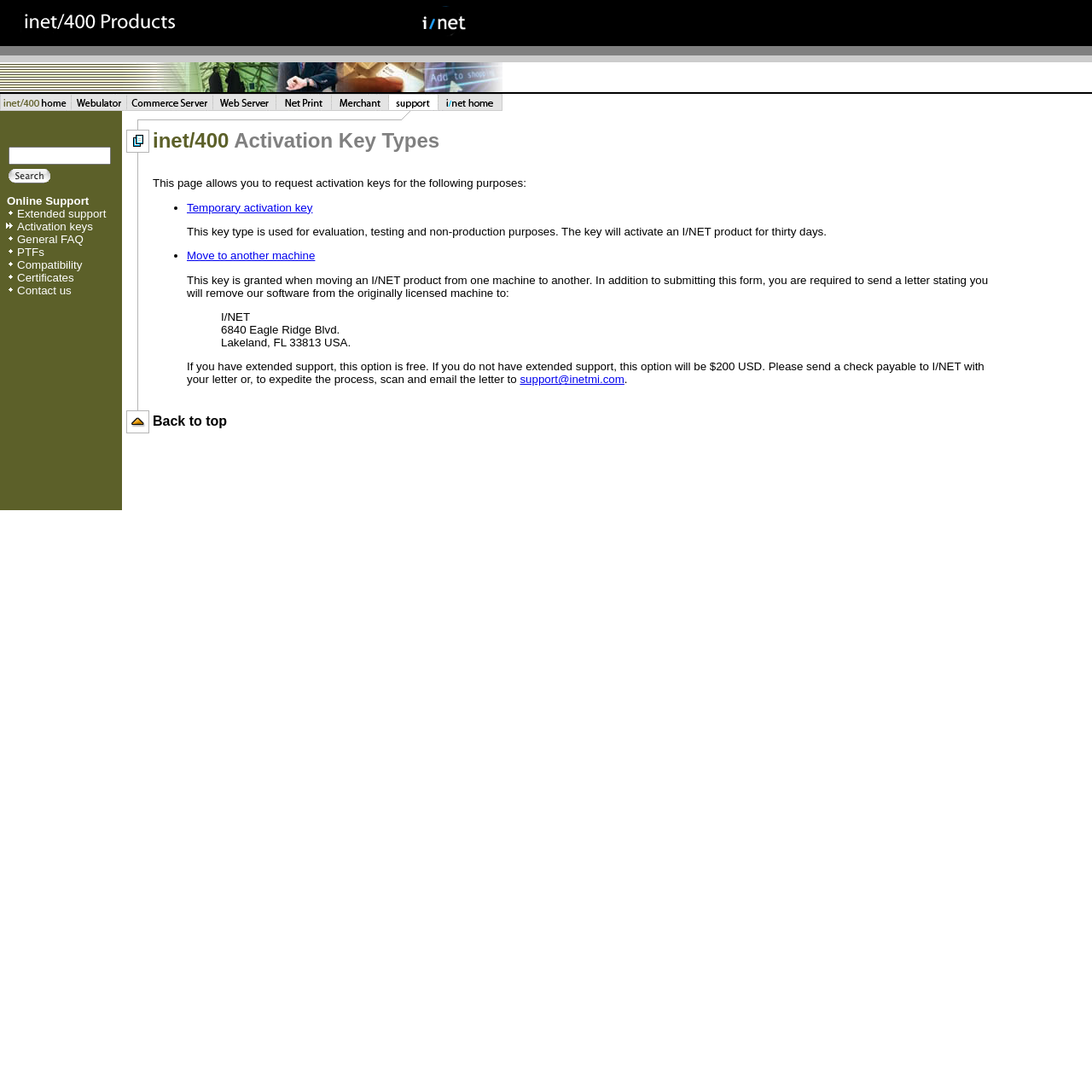Identify the bounding box coordinates of the clickable region to carry out the given instruction: "Search Online Support".

[0.008, 0.134, 0.102, 0.151]